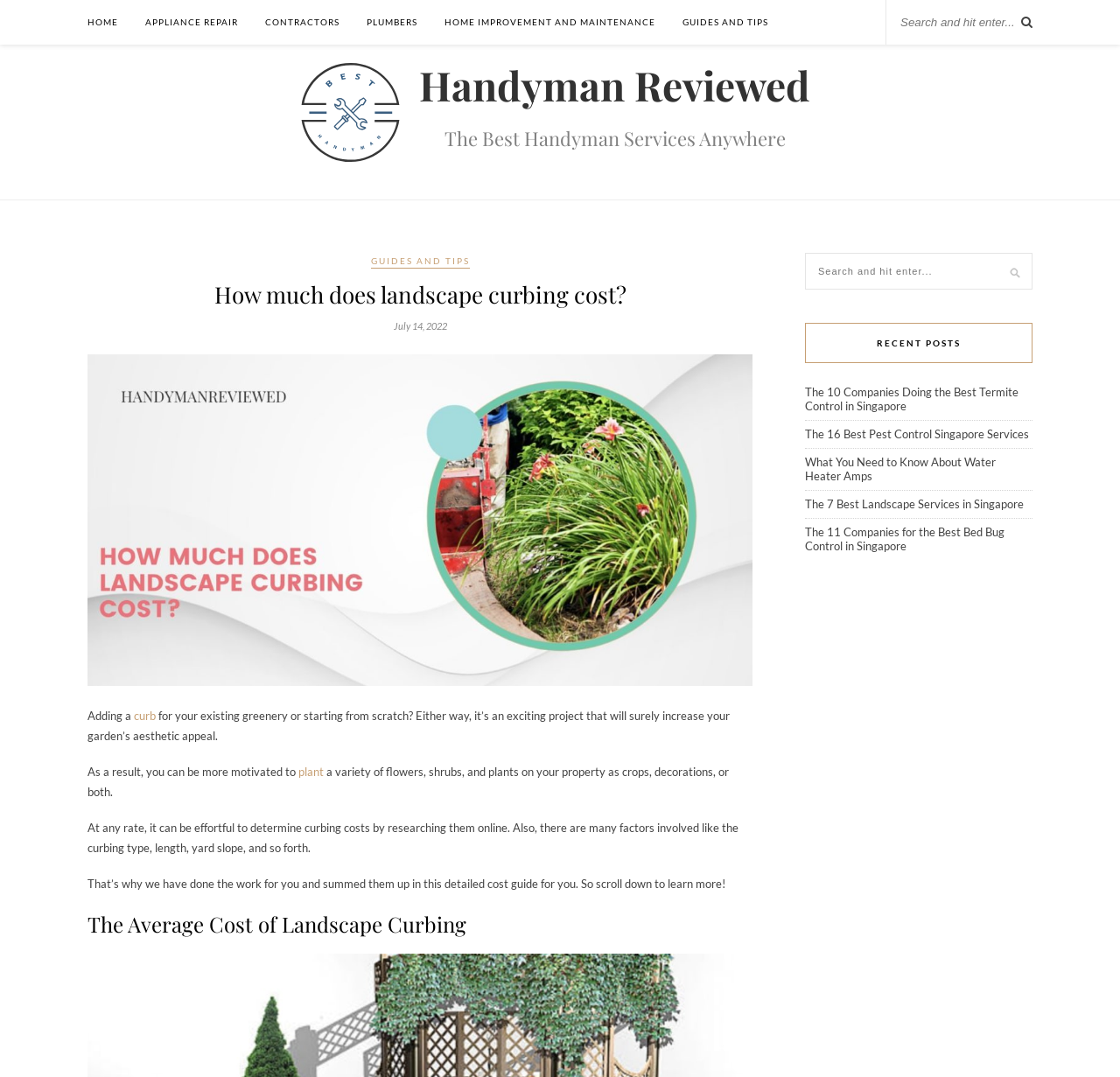Kindly determine the bounding box coordinates of the area that needs to be clicked to fulfill this instruction: "Go to the home page".

[0.078, 0.0, 0.105, 0.041]